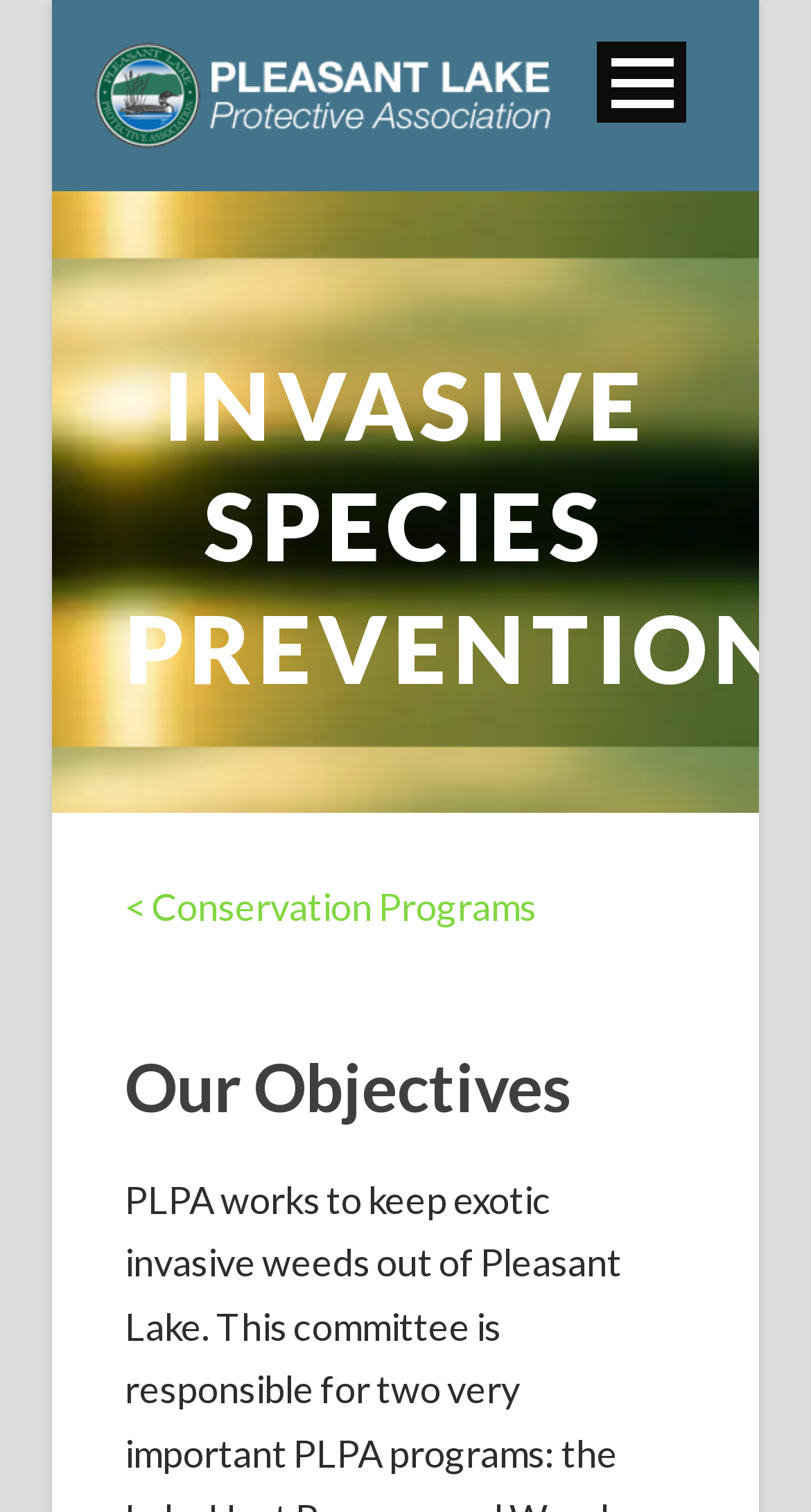Can you find the bounding box coordinates for the element that needs to be clicked to execute this instruction: "Read about our objectives"? The coordinates should be given as four float numbers between 0 and 1, i.e., [left, top, right, bottom].

[0.154, 0.69, 0.846, 0.747]